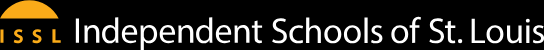What is the purpose of the ISSL logo?
From the image, respond using a single word or phrase.

to foster community